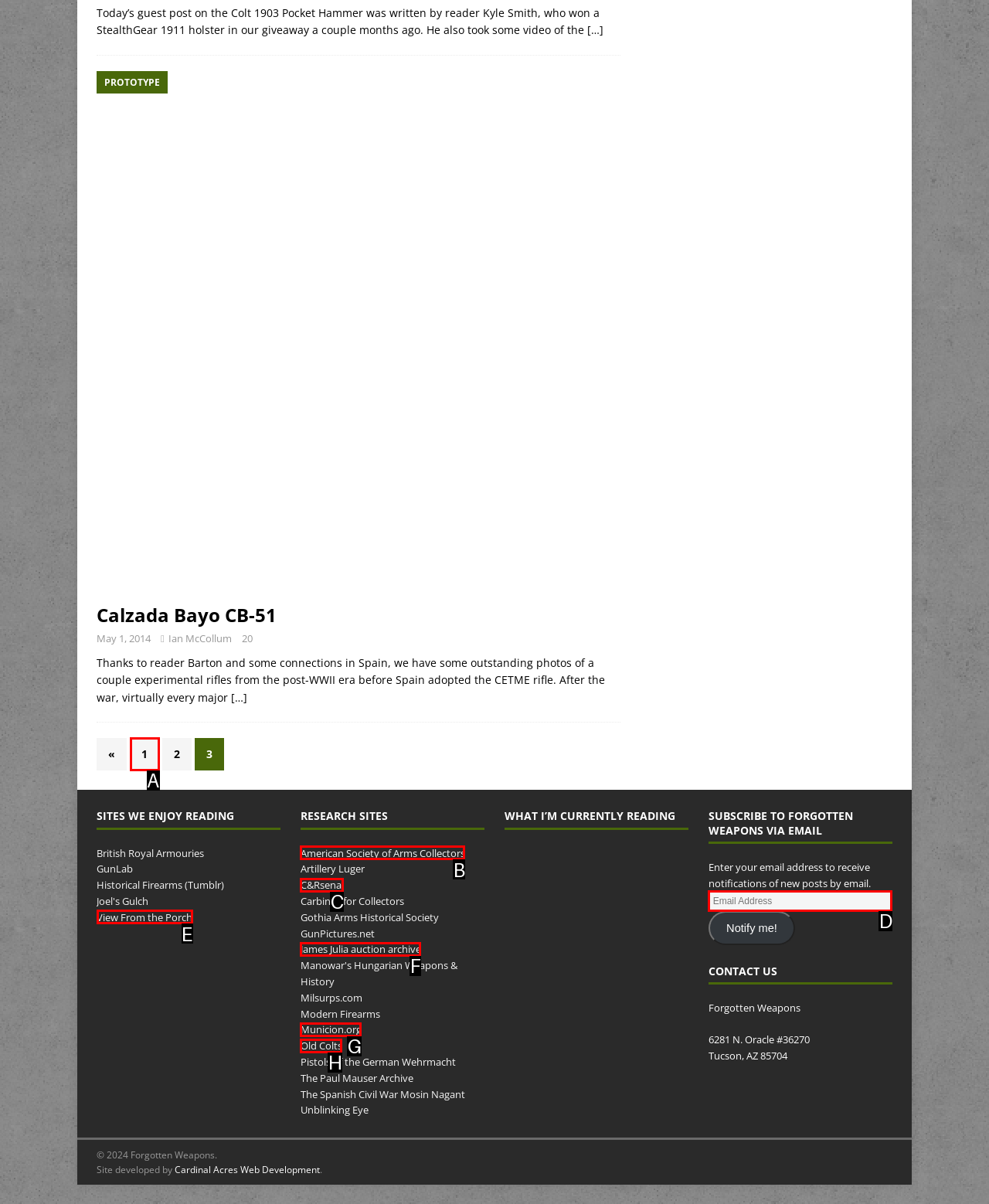Indicate the letter of the UI element that should be clicked to accomplish the task: Click on the 'I WANT IN' button. Answer with the letter only.

None